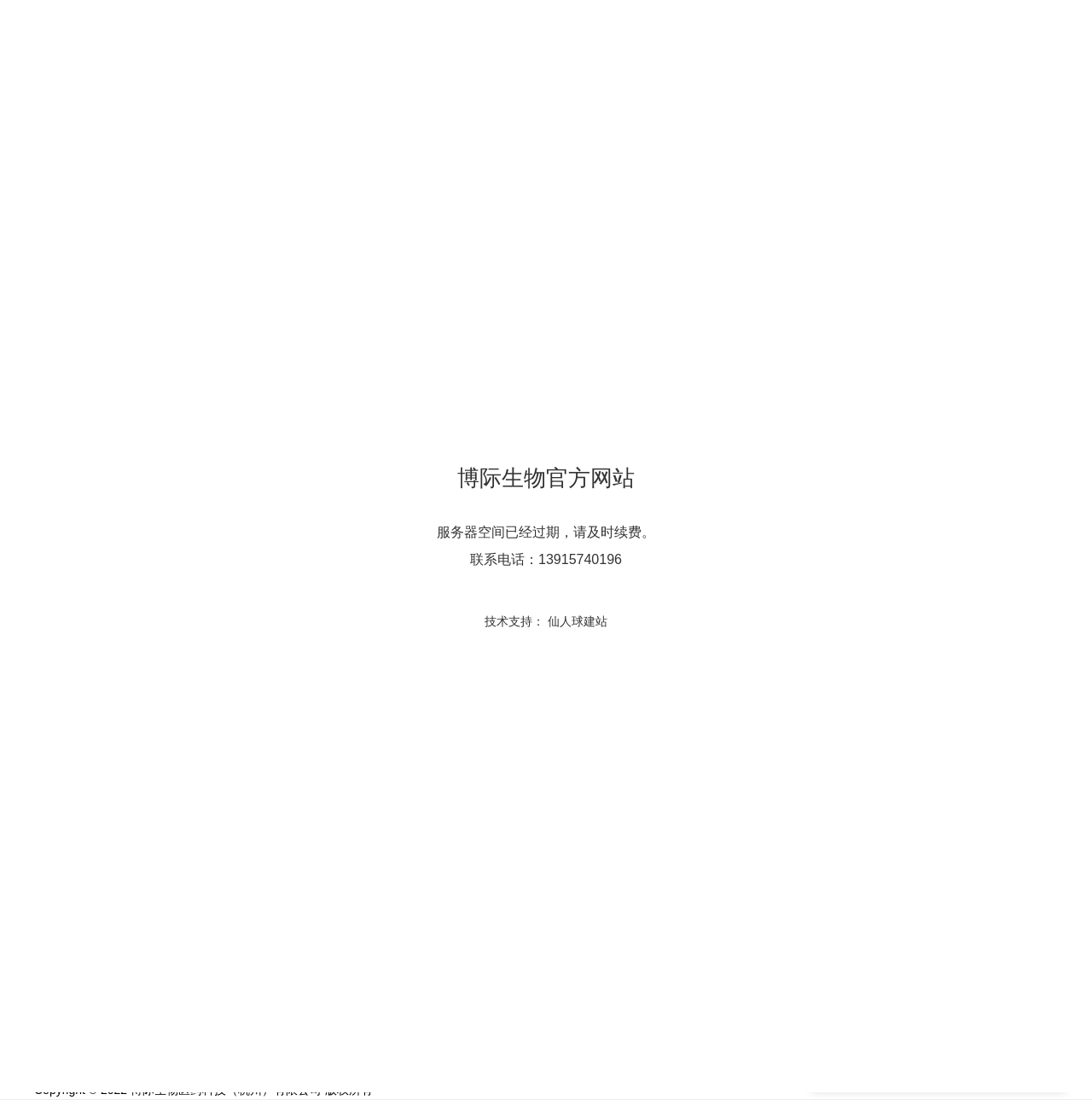Provide a comprehensive description of the webpage.

The webpage is about BJ Bioscience Inc, a biotechnology company. At the top, there is a logo and a navigation menu with links to different sections of the website, including HOME, ABOUT US, RESEARCH, BUSINESS, NEWS, CAREER DEVELOPMENT, and CONTACT. Below the navigation menu, there is a heading that reads "博际生物官方网站" (BJ Bioscience Official Website).

On the left side of the page, there is a section with a heading that reads "Business" and a subheading that says "Only think what the customer wants and do what the customer does". Below this, there are three sections with headings that read "Out-license or co-development:", "Combination Therapy:", and "In-license:". Each section has a brief description of the company's business strategy and goals.

On the right side of the page, there is a section with a heading that reads "Cooperative Partner" and two buttons with images. Below this, there is a section with a heading that reads "Contact Us" and a link to the company's email address. There is also an image and a section with a heading that reads "BJ Bioscience Inc." and the company's address, phone number, and email address.

At the bottom of the page, there is a section with a heading that reads "Quick Navigation" and links to different sections of the website, including About Us, Research, Business, and Career Development. There are also links to more specific pages, such as Enterprise Profile, Corporate Culture, and Research Pipeline.

Throughout the page, there are several images, including a logo, buttons, and icons. The overall layout is organized and easy to navigate, with clear headings and concise text.